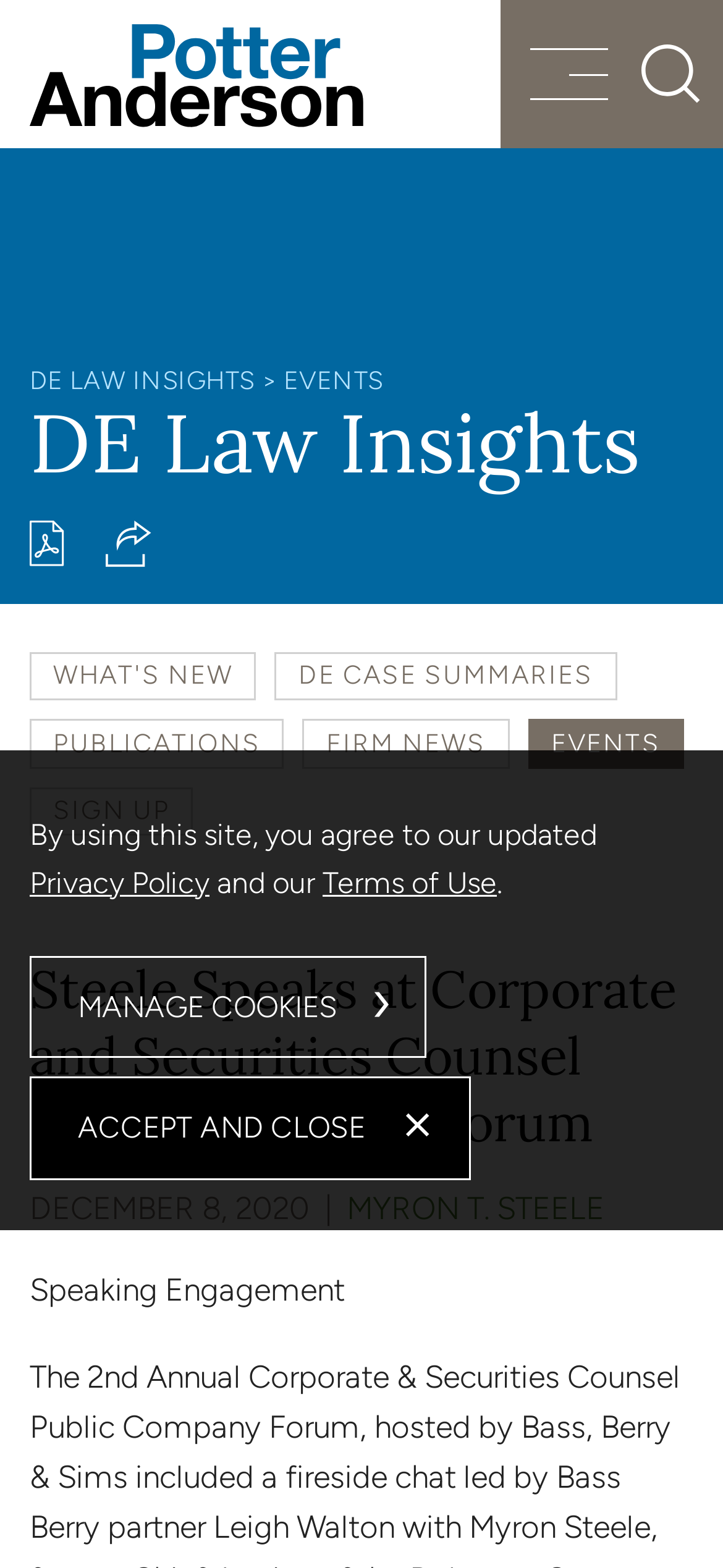Please identify the bounding box coordinates for the region that you need to click to follow this instruction: "Open main menu".

[0.723, 0.028, 0.851, 0.072]